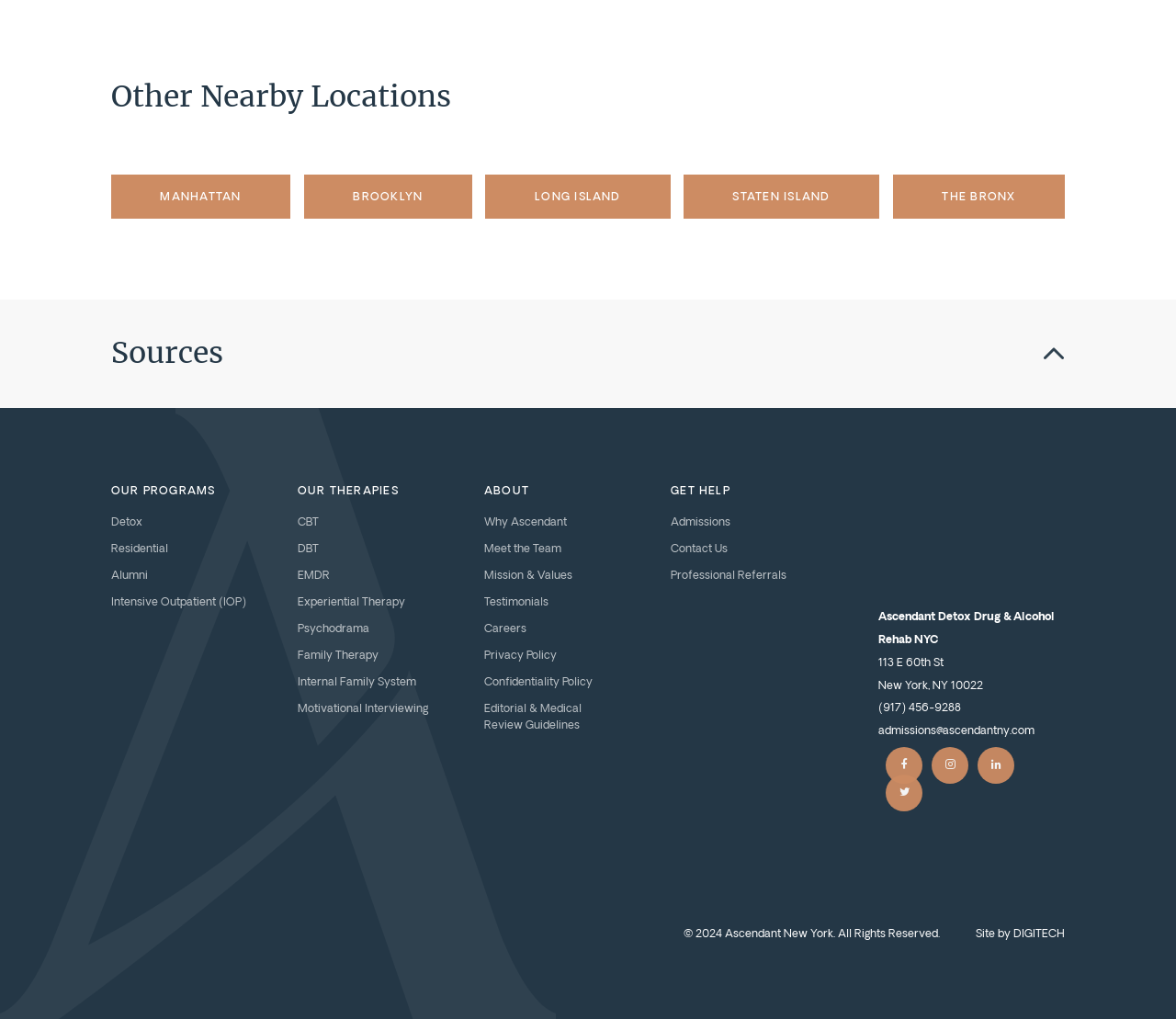Provide a thorough and detailed response to the question by examining the image: 
What are the programs offered?

The programs offered by Ascendant New York are listed under the 'OUR PROGRAMS' section, which includes Detox, Residential, Alumni, Intensive Outpatient (IOP), and others.